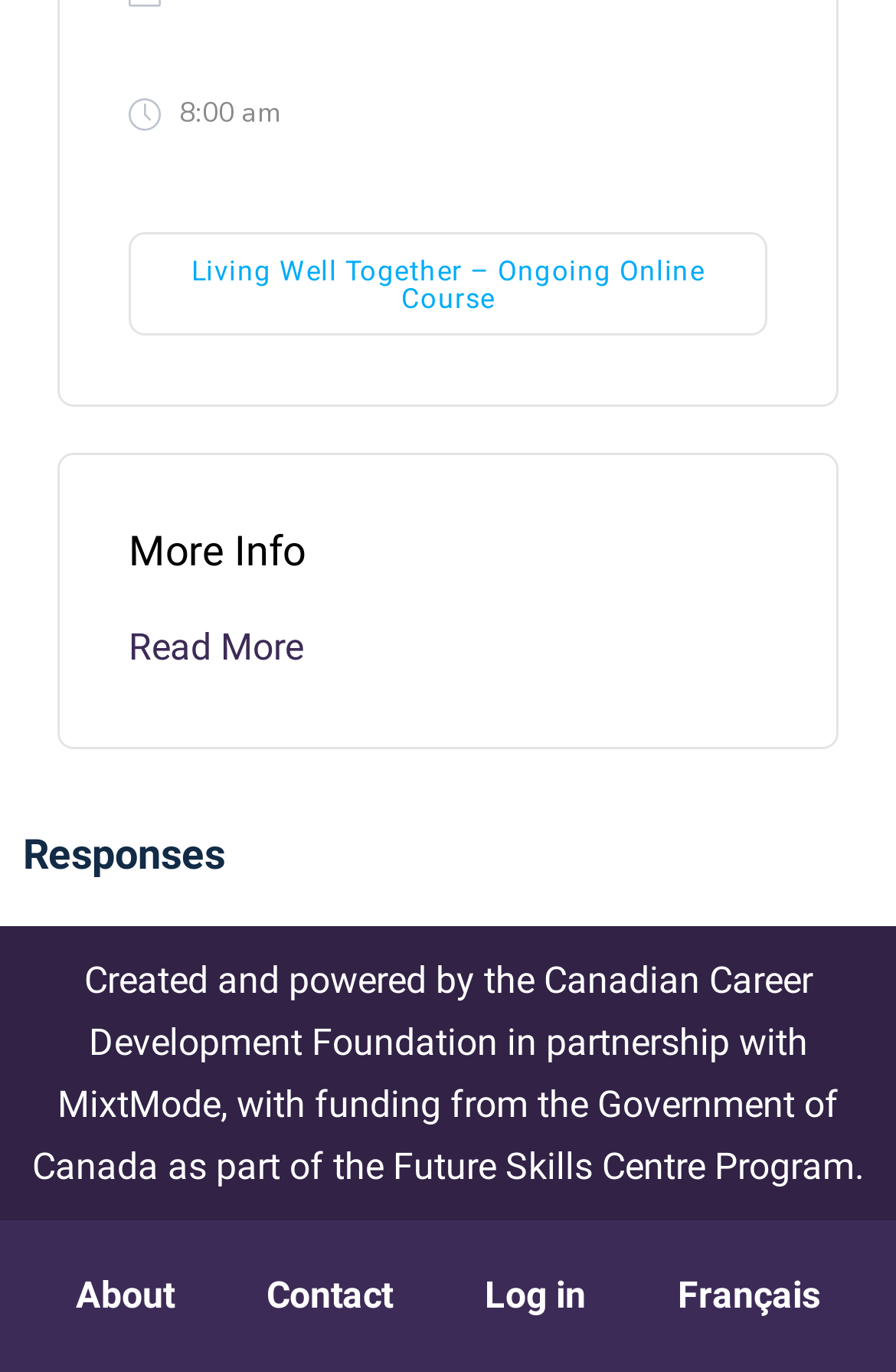Specify the bounding box coordinates of the region I need to click to perform the following instruction: "Click the contact us link". The coordinates must be four float numbers in the range of 0 to 1, i.e., [left, top, right, bottom].

None